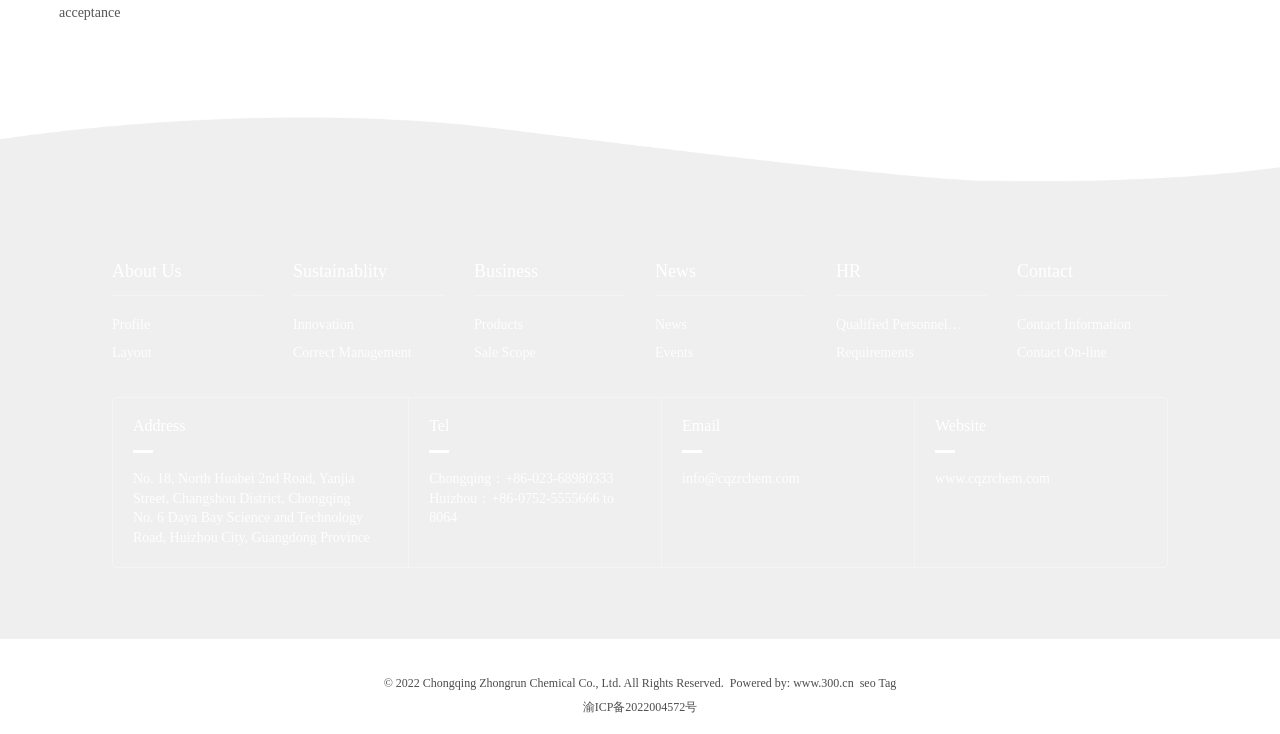Find the bounding box coordinates of the clickable area required to complete the following action: "Click About Us".

[0.088, 0.357, 0.205, 0.381]